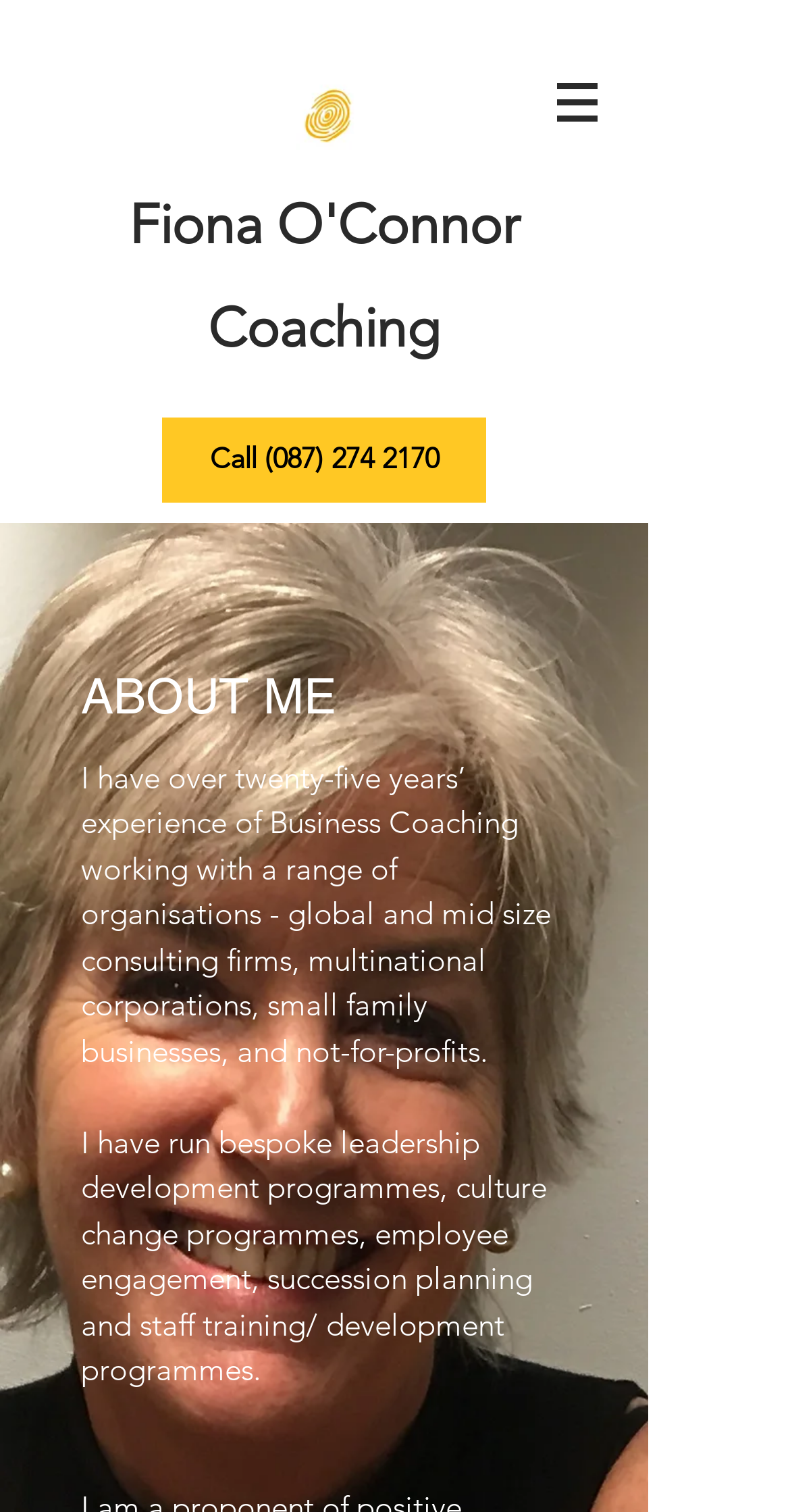Offer a thorough description of the webpage.

The webpage is about Fiona O'Connor Coaching, a professional coaching service. At the top left, there is a logo image with a link to the logo preview. Next to the logo, there is a heading that reads "Fiona O'Connor Coaching" with two separate links for "Fiona O'Connor" and "Coaching". 

On the top right, there is a navigation menu with a button that has a popup menu. The button is accompanied by a small image. Below the navigation menu, there is a call-to-action link to call a phone number.

The main content of the webpage is divided into sections. The first section has a heading "ABOUT ME" and contains three paragraphs of text. The first paragraph describes the coach's experience in business coaching, working with various organizations. The second paragraph is a blank line, and the third paragraph lists the types of programs the coach has run, including leadership development, culture change, employee engagement, succession planning, and staff training.